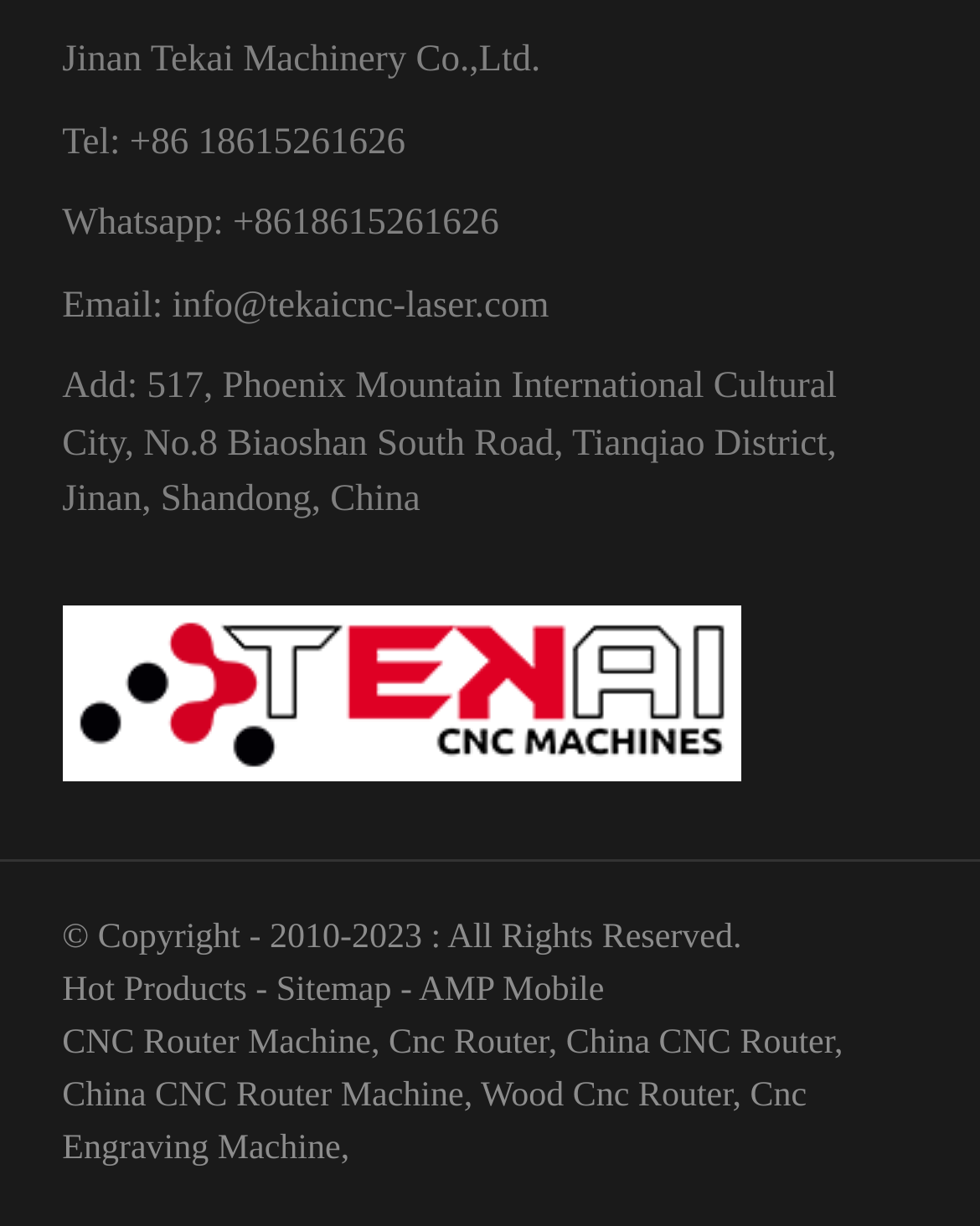Given the element description "China CNC Router Machine" in the screenshot, predict the bounding box coordinates of that UI element.

[0.063, 0.878, 0.473, 0.909]